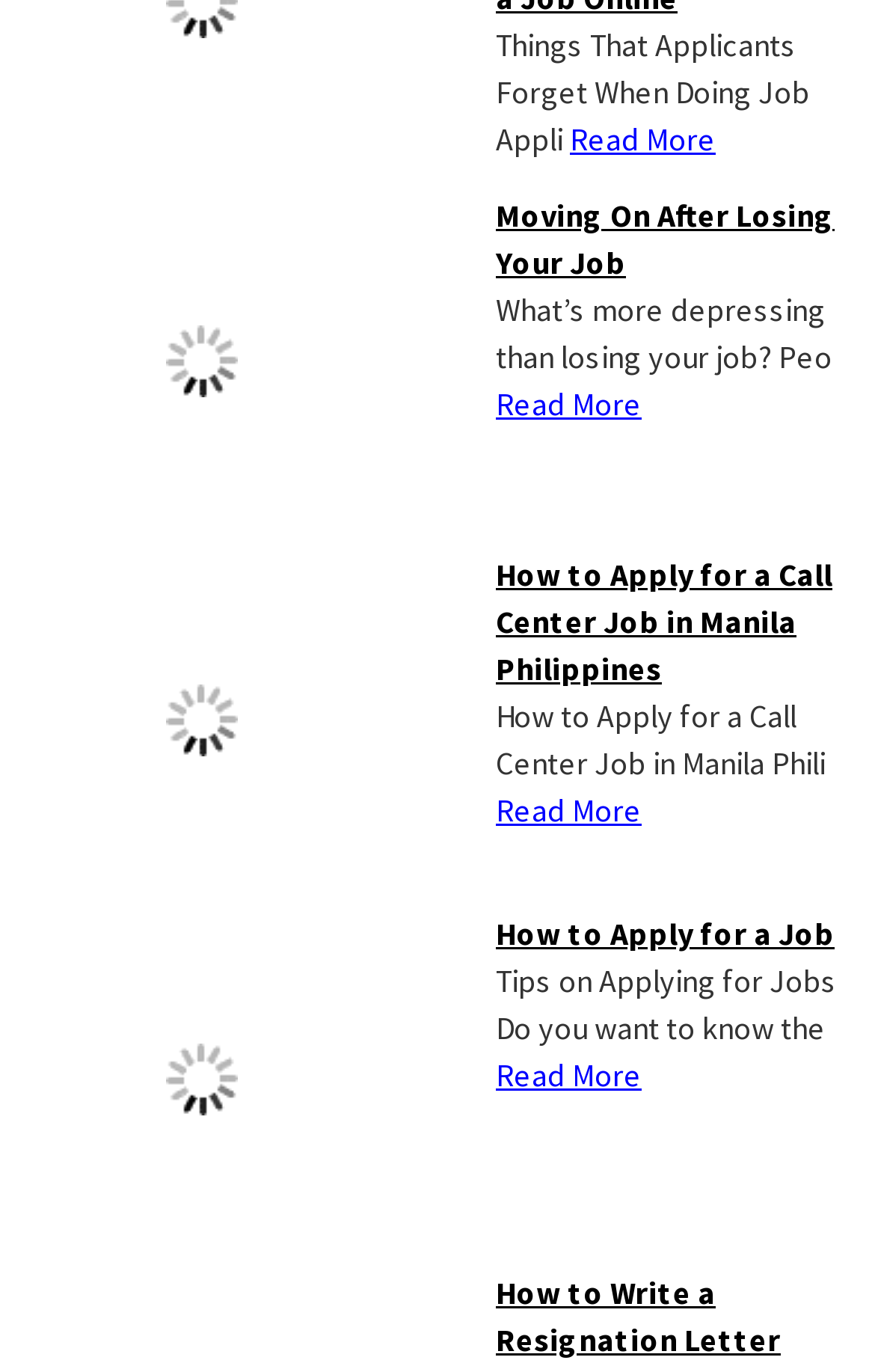Locate the bounding box coordinates of the element that should be clicked to execute the following instruction: "Learn about moving on after losing your job".

[0.038, 0.144, 0.423, 0.177]